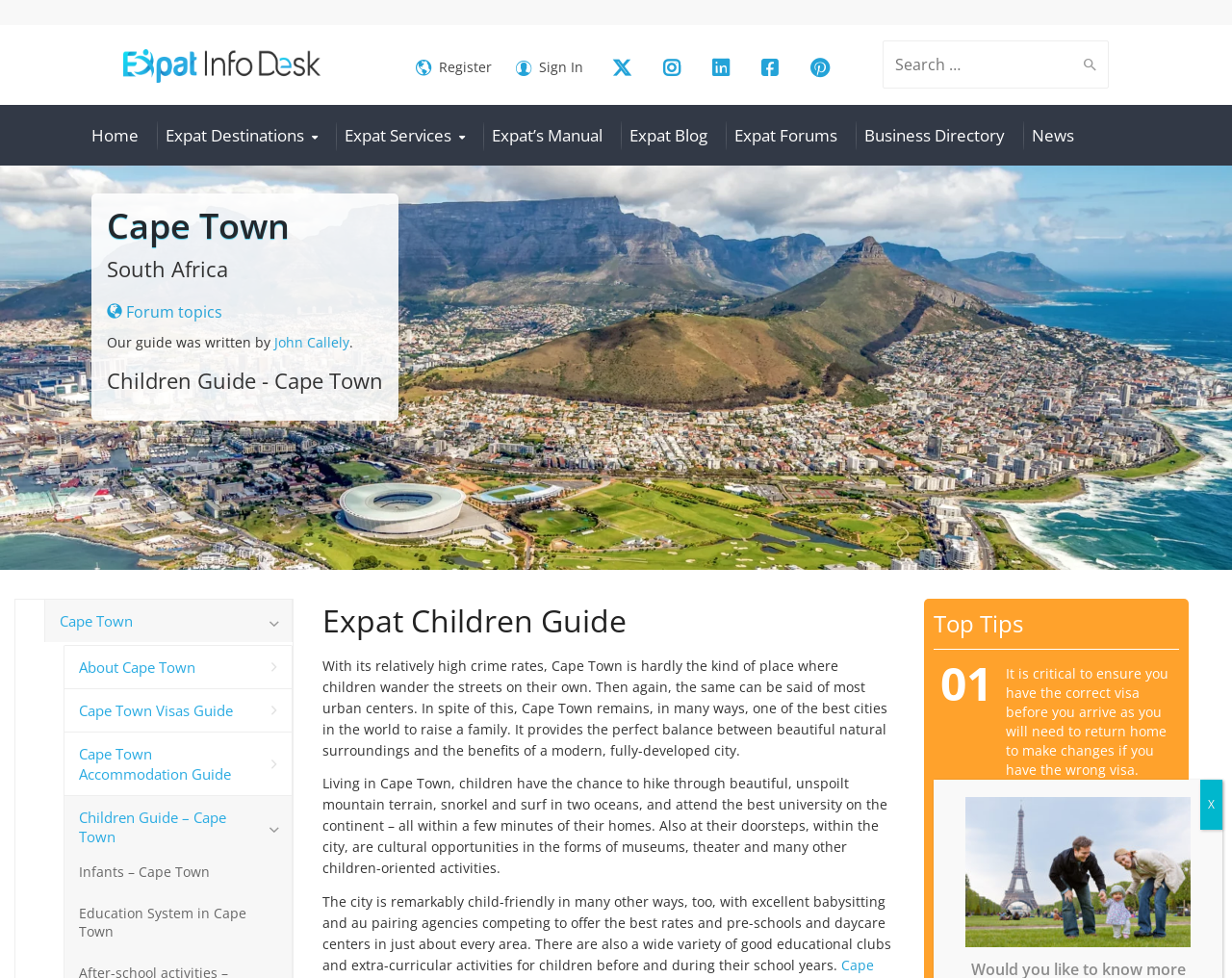Please identify the bounding box coordinates of the area that needs to be clicked to follow this instruction: "Read about Children Guide – Cape Town".

[0.052, 0.814, 0.238, 0.877]